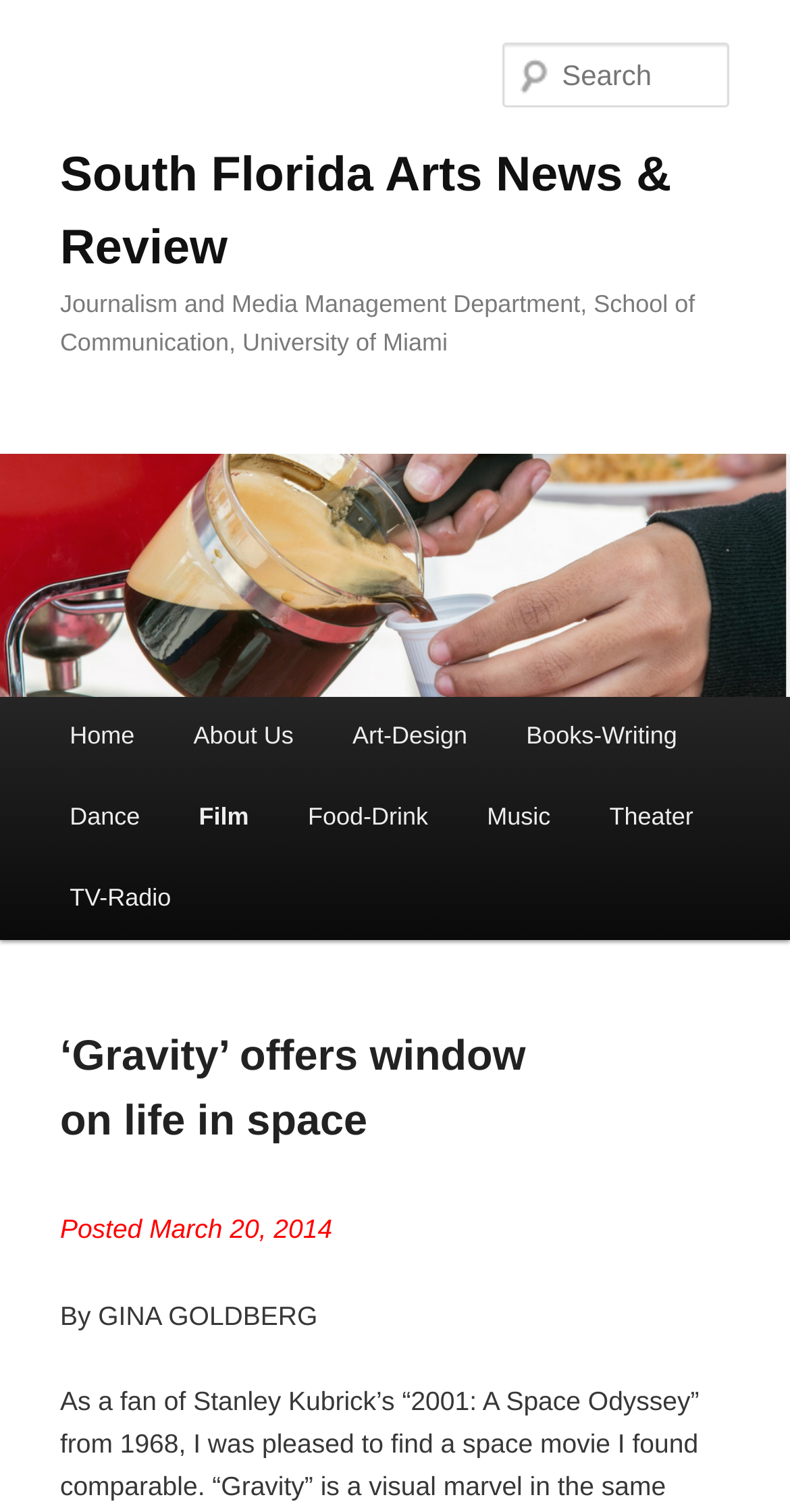Review the image closely and give a comprehensive answer to the question: What categories are available in the main menu?

I determined the answer by looking at the link elements with text such as 'Home', 'About Us', 'Art-Design', etc. which are located in the main menu section, indicating that these are the categories available in the main menu.